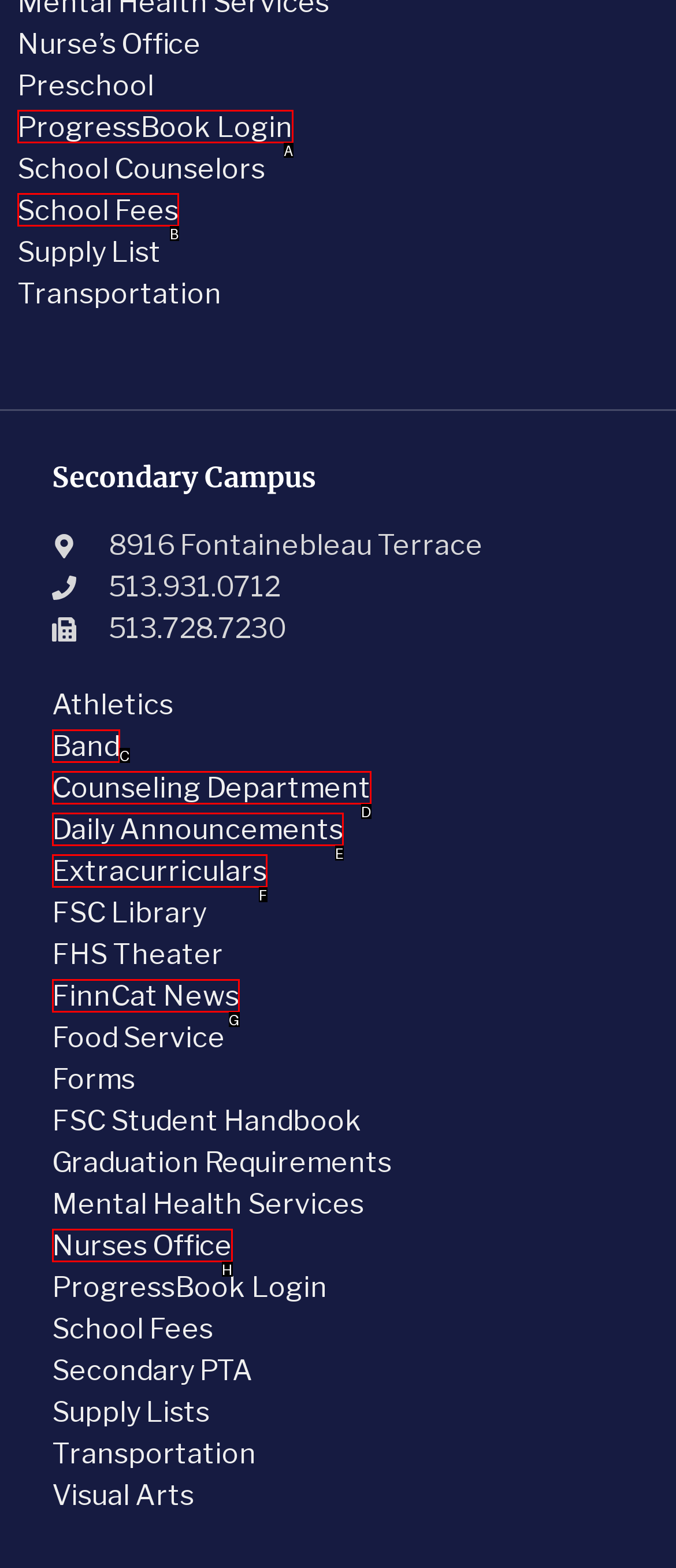Find the HTML element that corresponds to the description: Extracurriculars. Indicate your selection by the letter of the appropriate option.

F